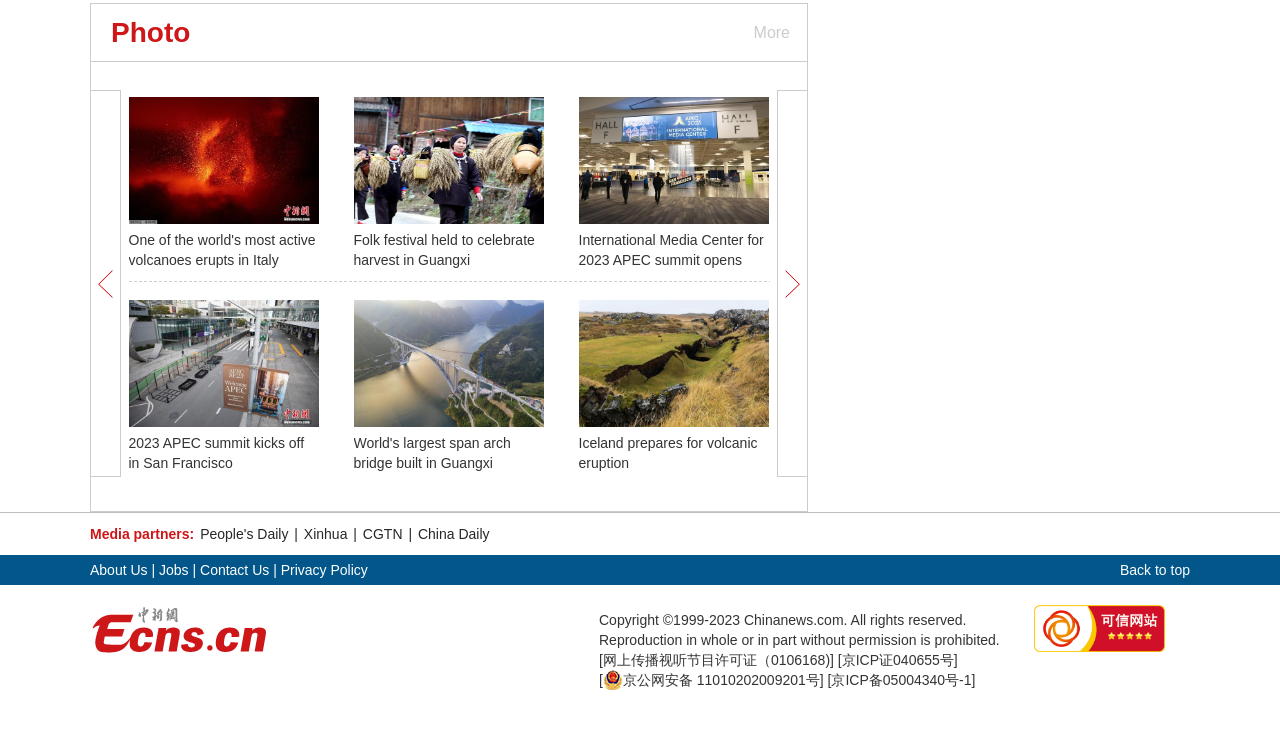Identify the bounding box coordinates for the region to click in order to carry out this instruction: "Click on 'One of the world's most active volcanoes erupts in Italy'". Provide the coordinates using four float numbers between 0 and 1, formatted as [left, top, right, bottom].

[0.1, 0.28, 0.249, 0.299]